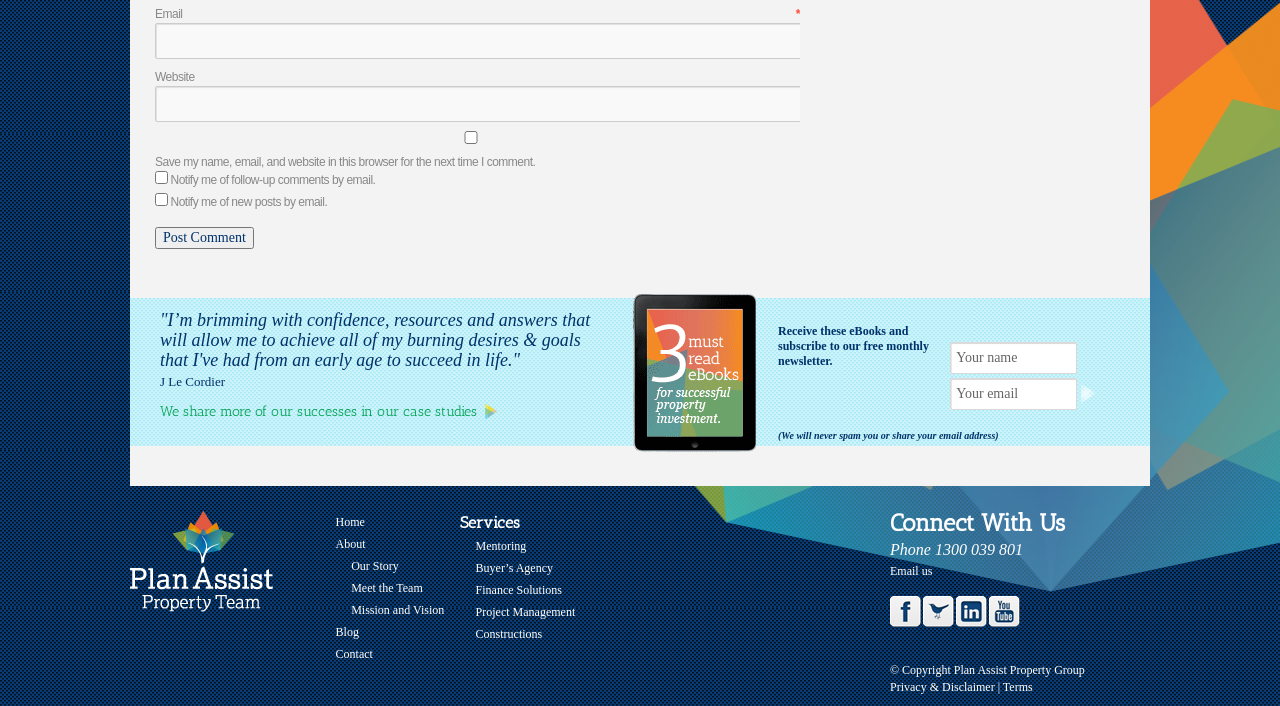What services are offered by Plan Assist Property Group?
Based on the image, provide your answer in one word or phrase.

Mentoring, Buyer's Agency, etc.